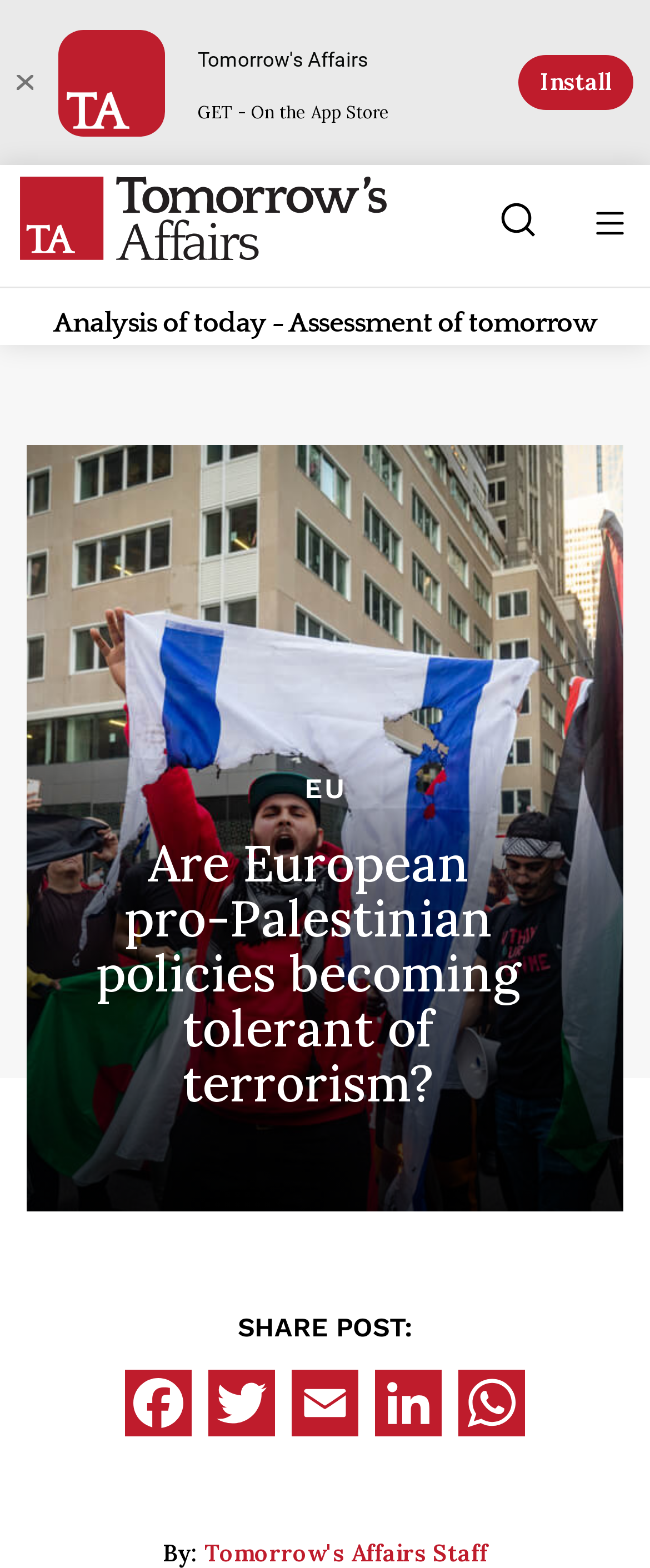Give the bounding box coordinates for this UI element: "aria-label="Scroll to top"". The coordinates should be four float numbers between 0 and 1, arranged as [left, top, right, bottom].

[0.885, 0.671, 0.987, 0.713]